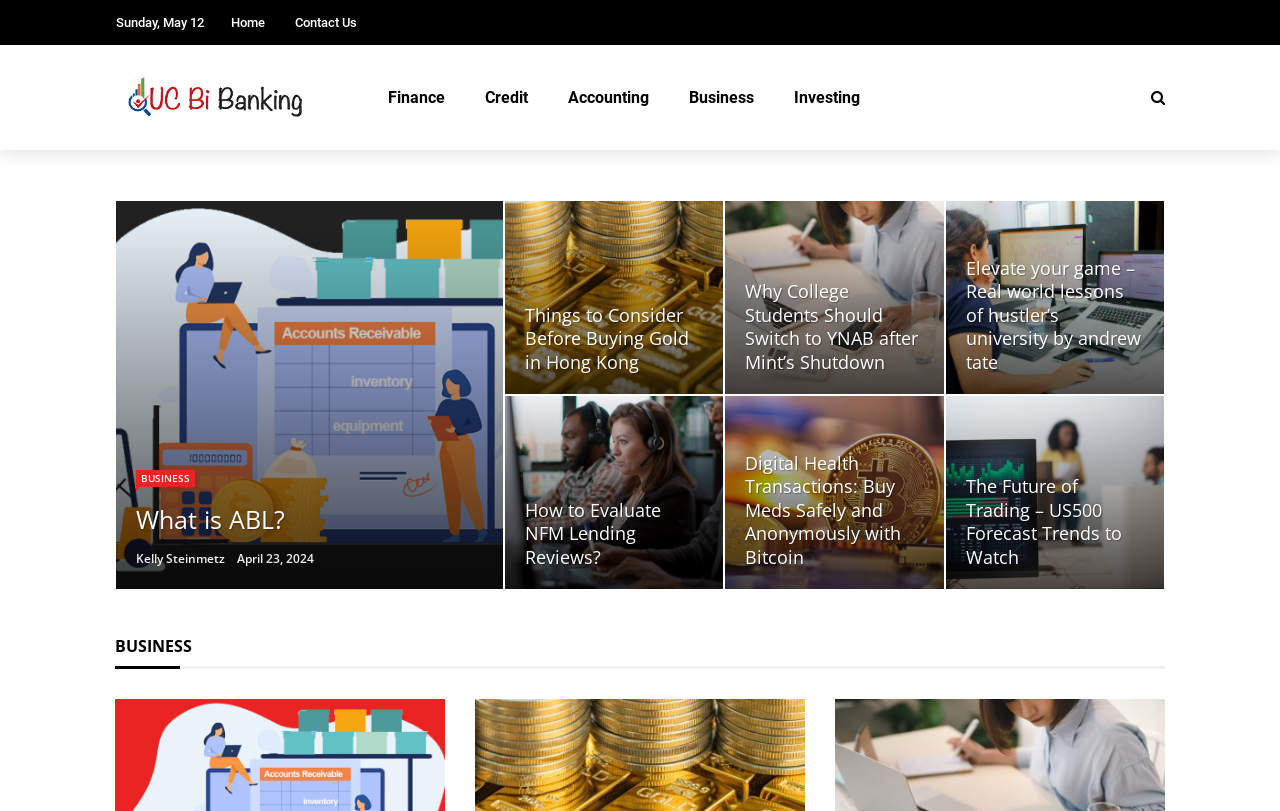Determine the bounding box coordinates of the element that should be clicked to execute the following command: "Click on the 'Finance' link".

[0.287, 0.055, 0.363, 0.185]